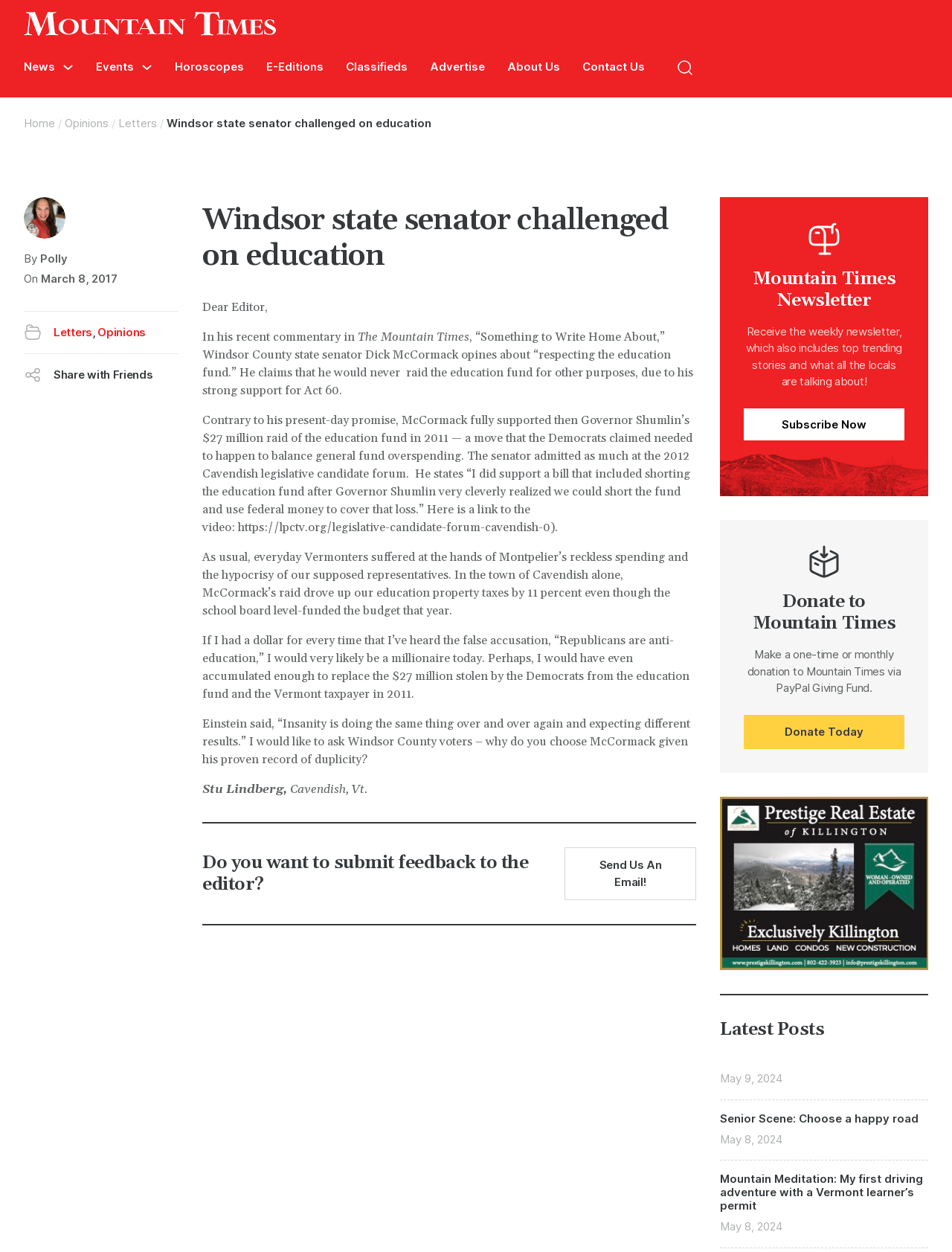Provide a thorough description of this webpage.

This webpage appears to be an online news article from the Mountain Times, with a focus on opinions and letters to the editor. At the top of the page, there is a navigation menu with links to various sections, including News, Events, Horoscopes, and Classifieds. Below the navigation menu, there is a breadcrumbs navigation bar showing the current page's location within the website.

The main content of the page is a letter to the editor, titled "Windsor state senator challenged on education." The letter is written by Stu Lindberg from Cavendish, Vermont, and it criticizes Windsor County state senator Dick McCormack's stance on education funding. The letter is divided into several paragraphs, with a heading at the top and a link to a video at the bottom.

To the right of the letter, there is a sidebar with several links and buttons, including a "Share with Friends" button, links to social media platforms, and a "Copy Link" button. Below the letter, there is a section asking readers to submit feedback to the editor, with a link to send an email.

Further down the page, there are sections for the Mountain Times Newsletter, where readers can subscribe to receive weekly updates, and a section to donate to Mountain Times via PayPal Giving Fund. There is also a section showcasing the latest posts, with headings and links to articles, along with their publication dates.

At the very bottom of the page, there is a link to another article, "Senior Scene: Choose a happy road," and another link to "Mountain Meditation: My first driving adventure with a Vermont learner’s permit."